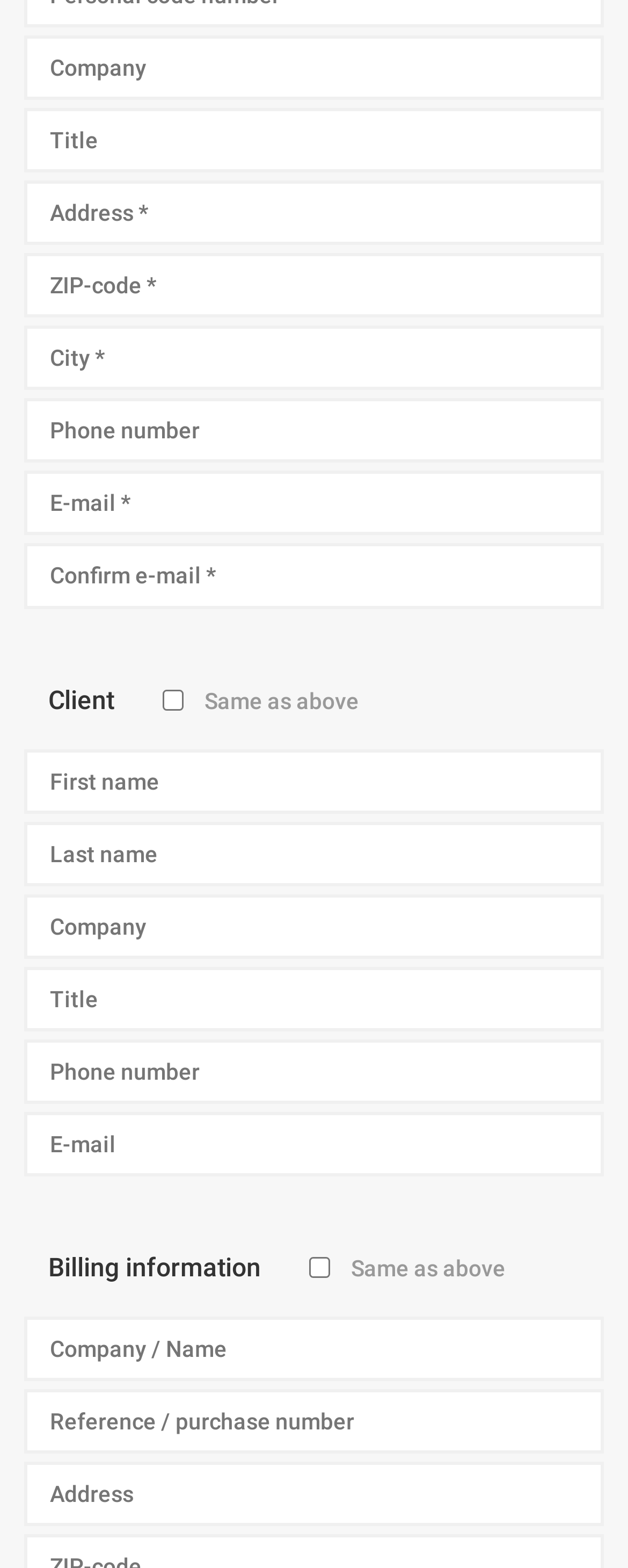Please locate the bounding box coordinates of the region I need to click to follow this instruction: "Check the checkbox".

[0.259, 0.439, 0.292, 0.453]